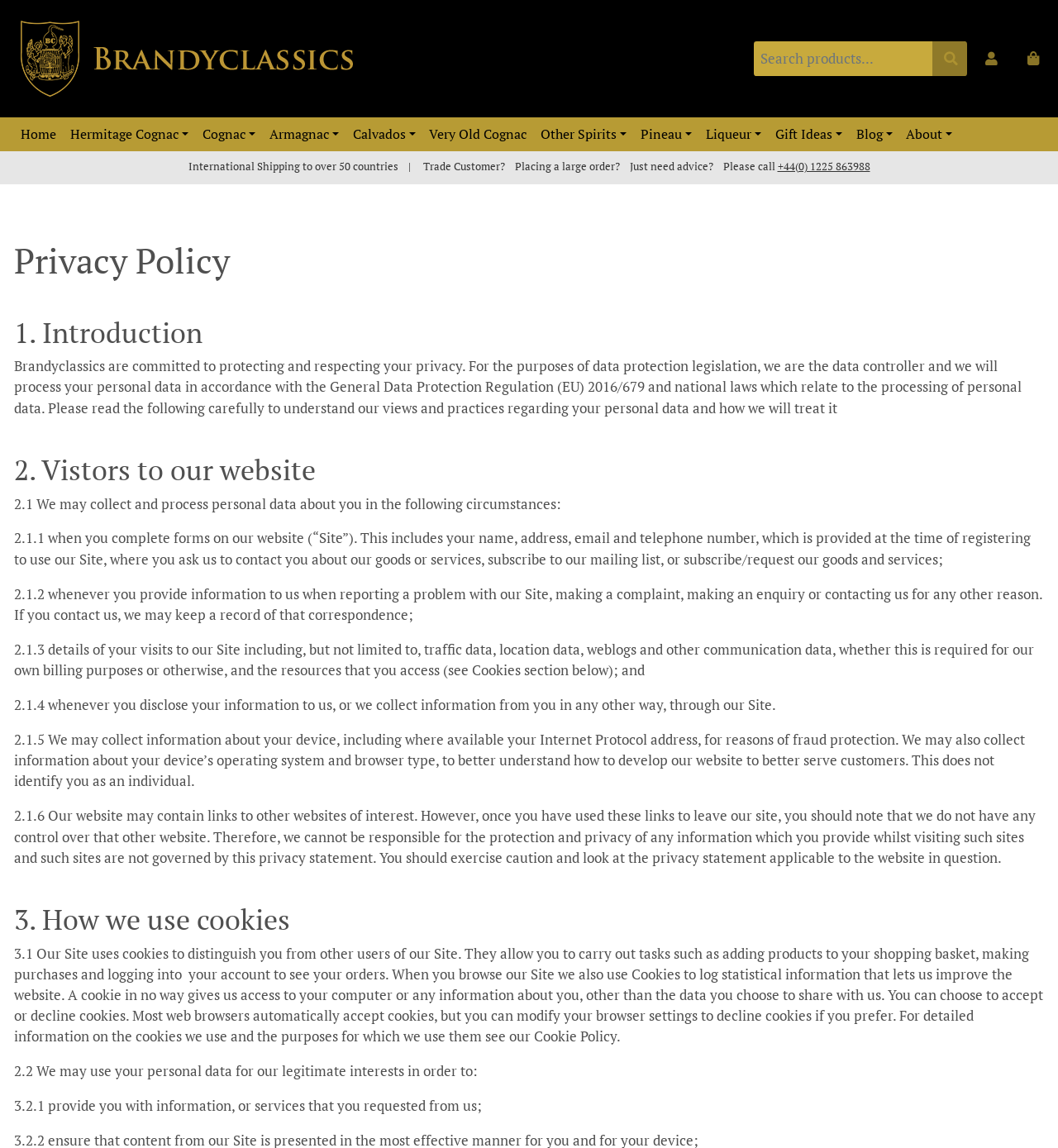What types of spirits are sold on this website?
Based on the screenshot, provide a one-word or short-phrase response.

Cognac, Armagnac, Calvados